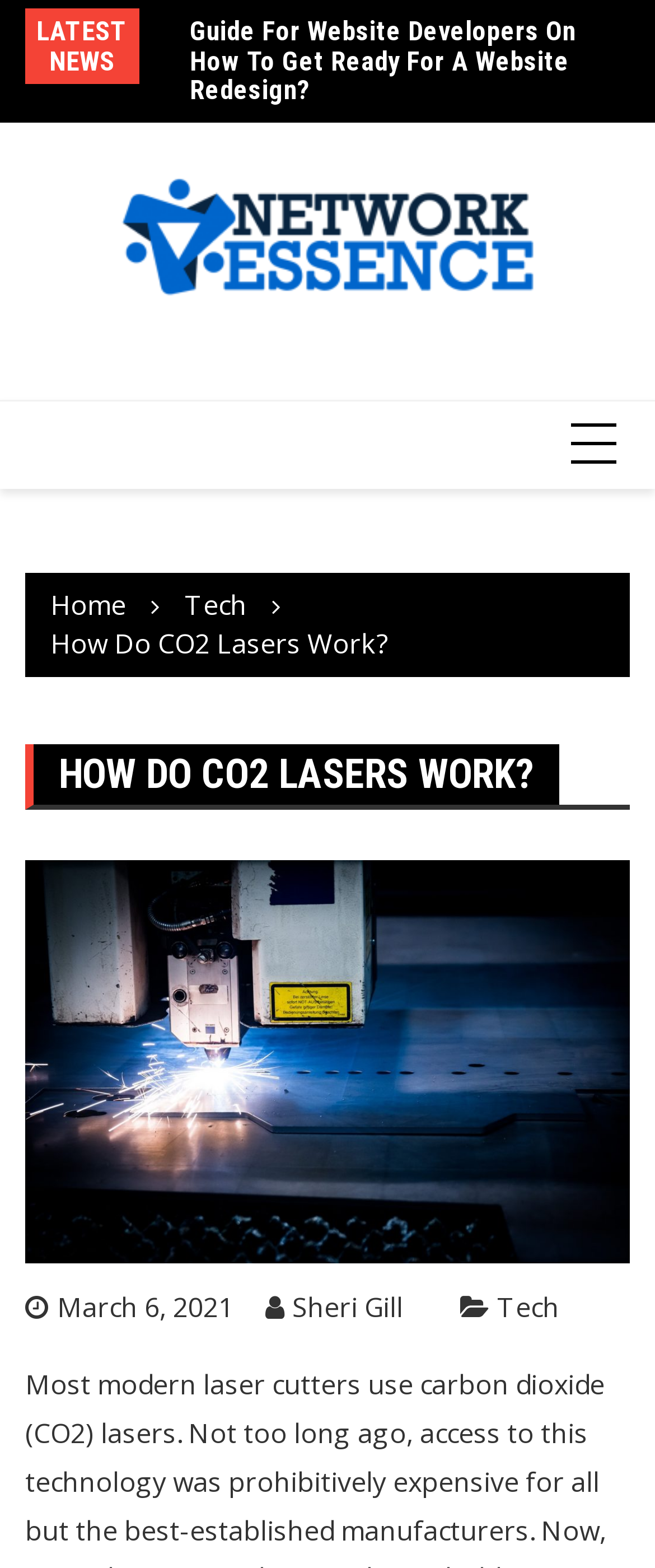Answer the question below with a single word or a brief phrase: 
What is the name of the website?

Networkessence.net